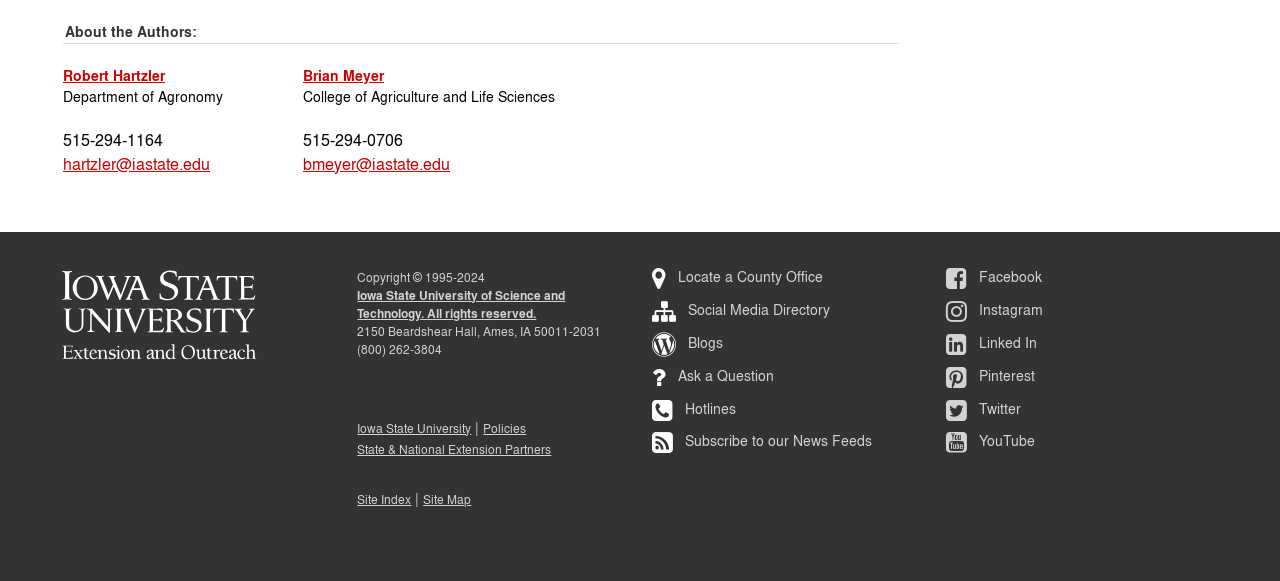Using the information in the image, give a comprehensive answer to the question: 
What is the phone number of the Department of Agronomy?

I can find the phone number of the Department of Agronomy by looking at the StaticText element with the text '515-294-1164' which is located below the heading 'Robert Hartzler'.